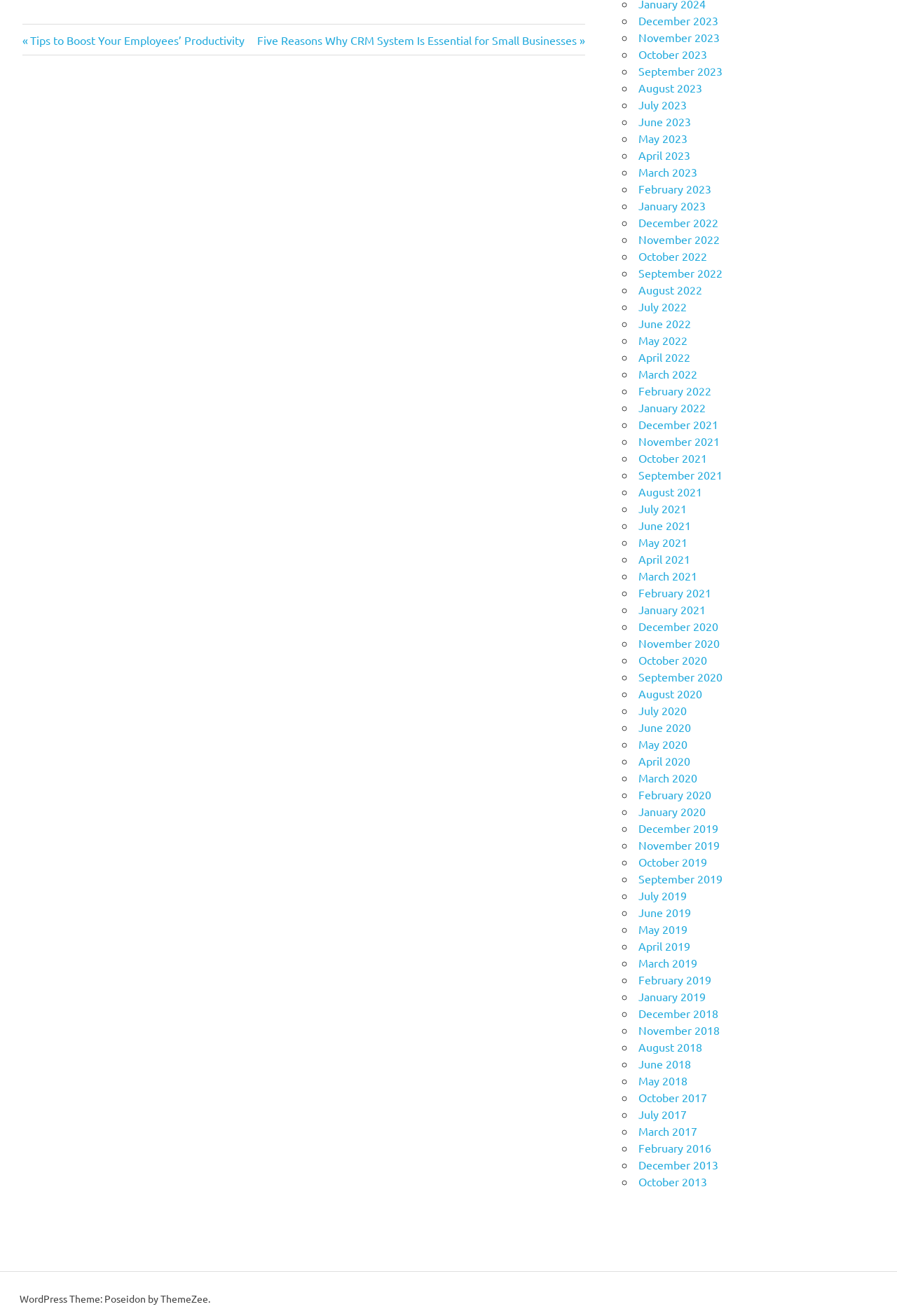Locate the bounding box coordinates of the area where you should click to accomplish the instruction: "Go to 'December 2023' archive".

[0.712, 0.01, 0.801, 0.021]